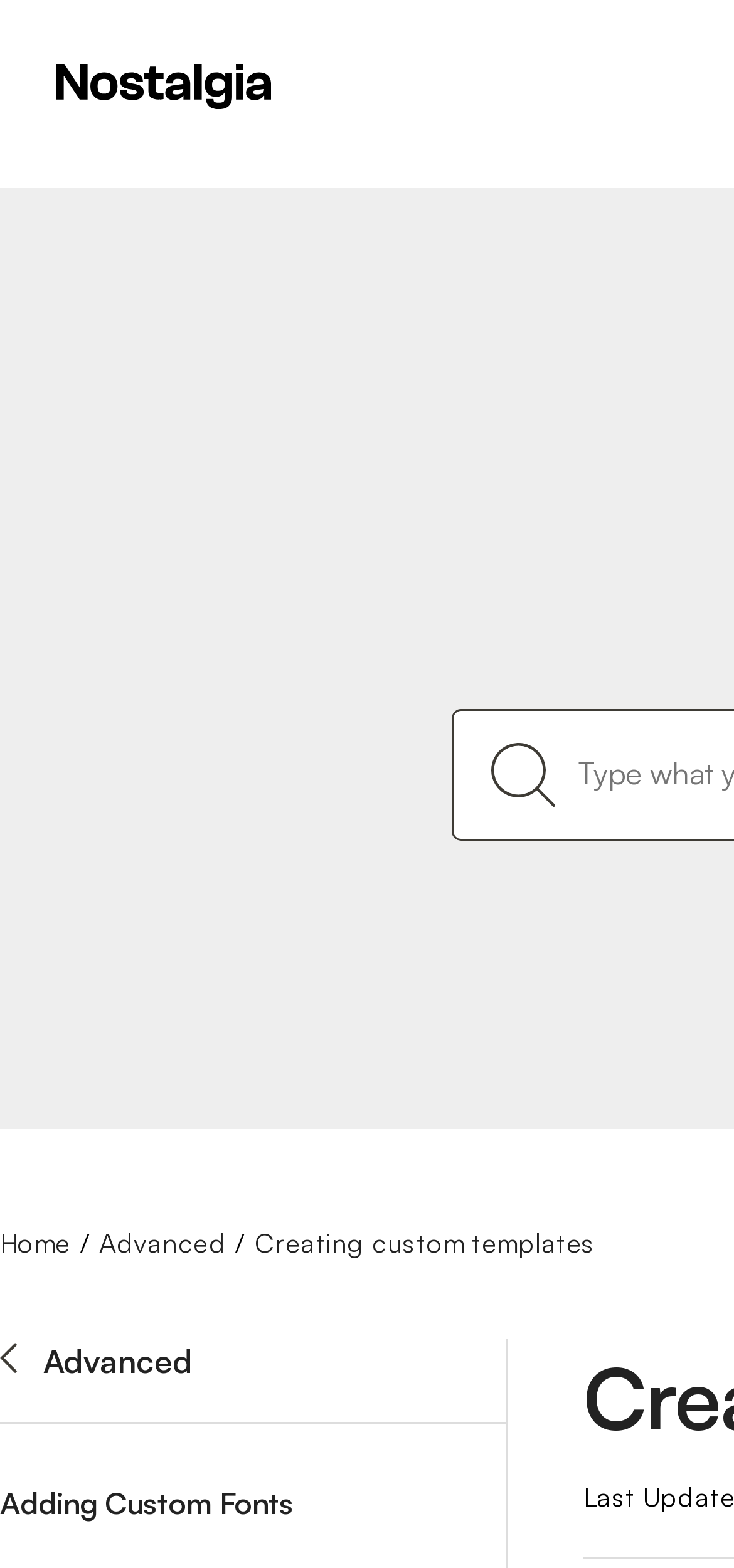For the given element description Adding Custom Fonts, determine the bounding box coordinates of the UI element. The coordinates should follow the format (top-left x, top-left y, bottom-right x, bottom-right y) and be within the range of 0 to 1.

[0.0, 0.947, 0.4, 0.971]